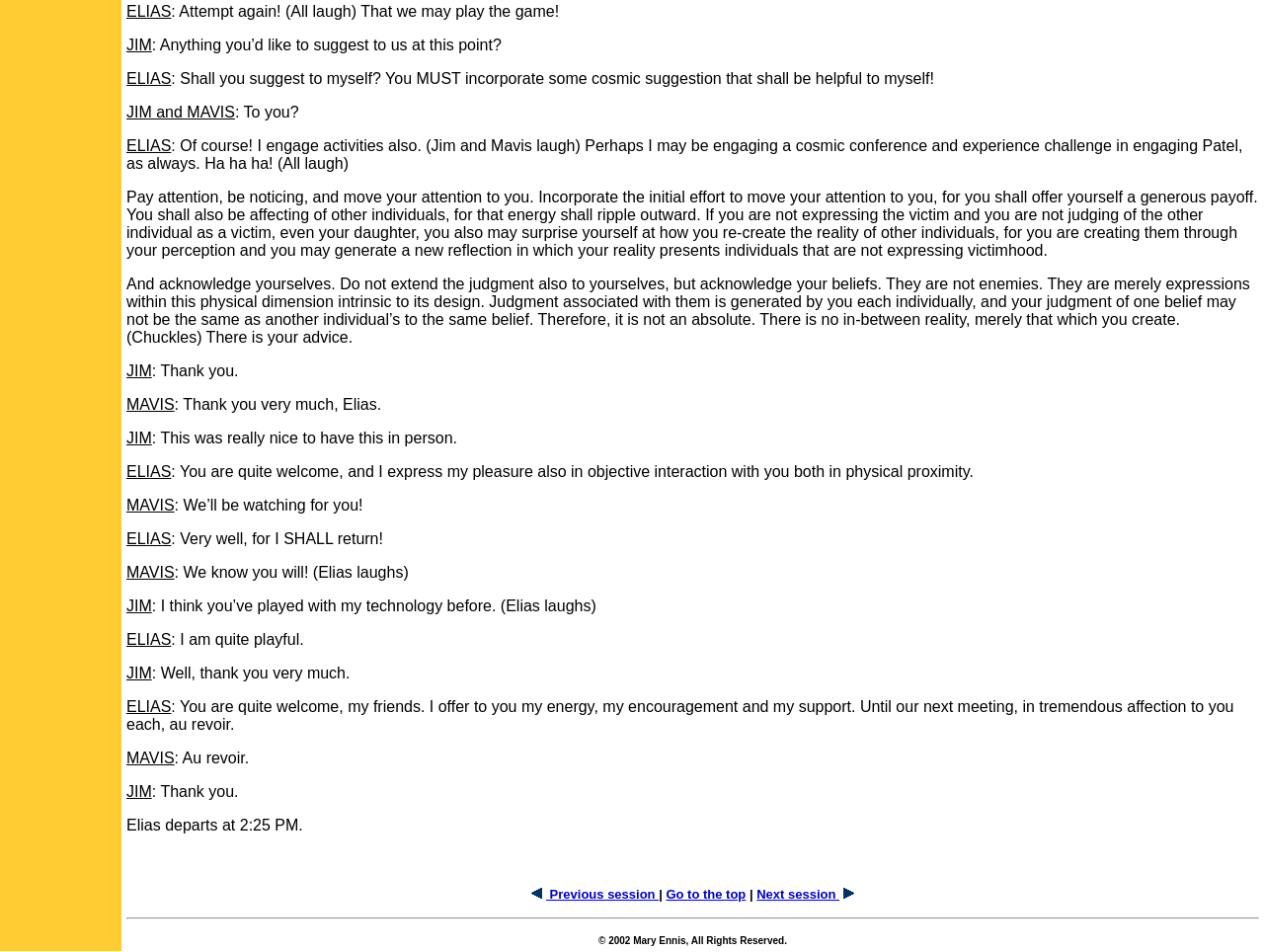What is Elias's advice?
Give a detailed and exhaustive answer to the question.

Elias's advice is to pay attention to oneself, move attention to oneself, and not judge oneself or others. He also mentions that one's perception creates reality and that one can generate a new reflection by changing one's perception.